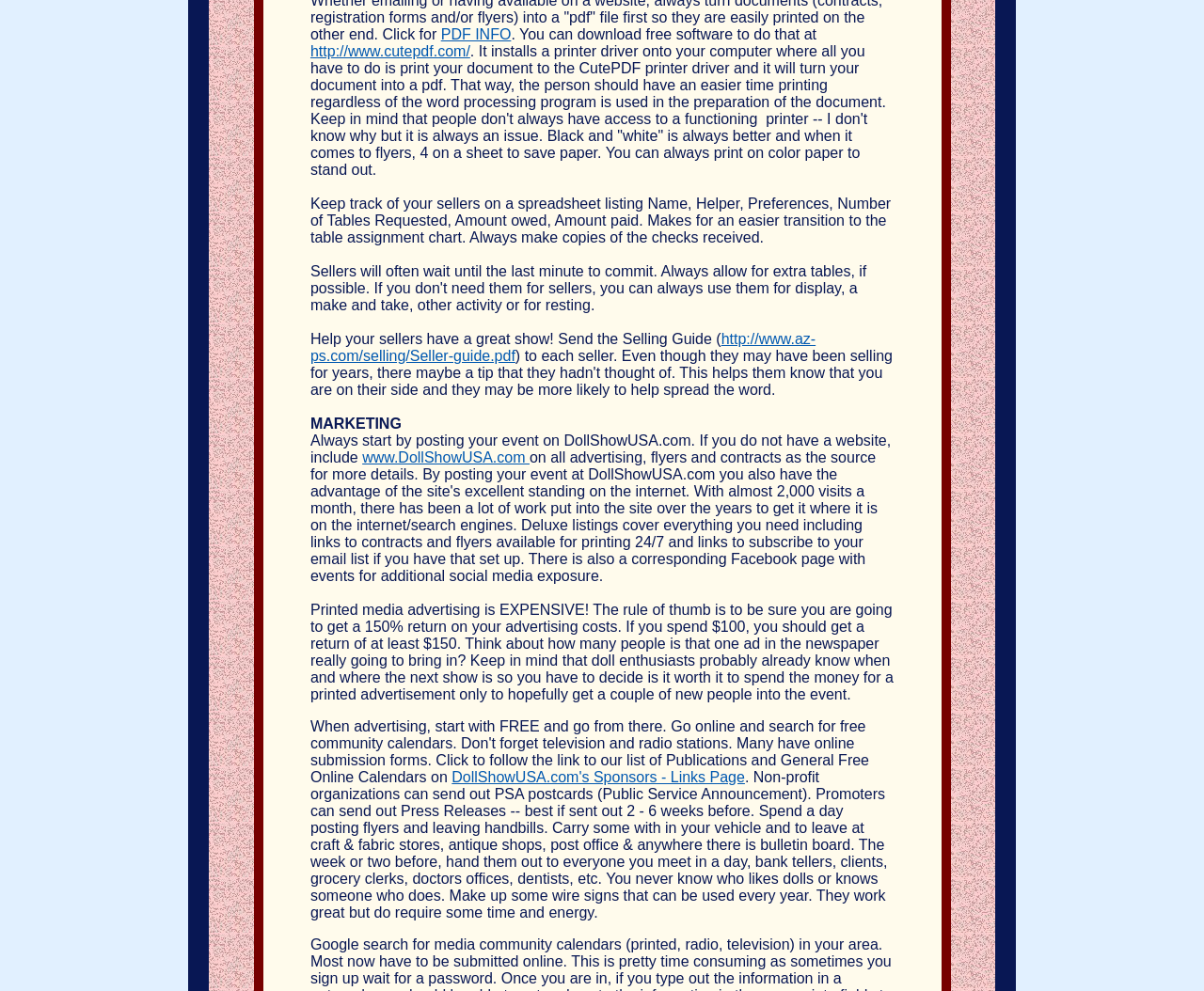What is the purpose of CutePDF?
Give a one-word or short phrase answer based on the image.

Convert documents to PDF